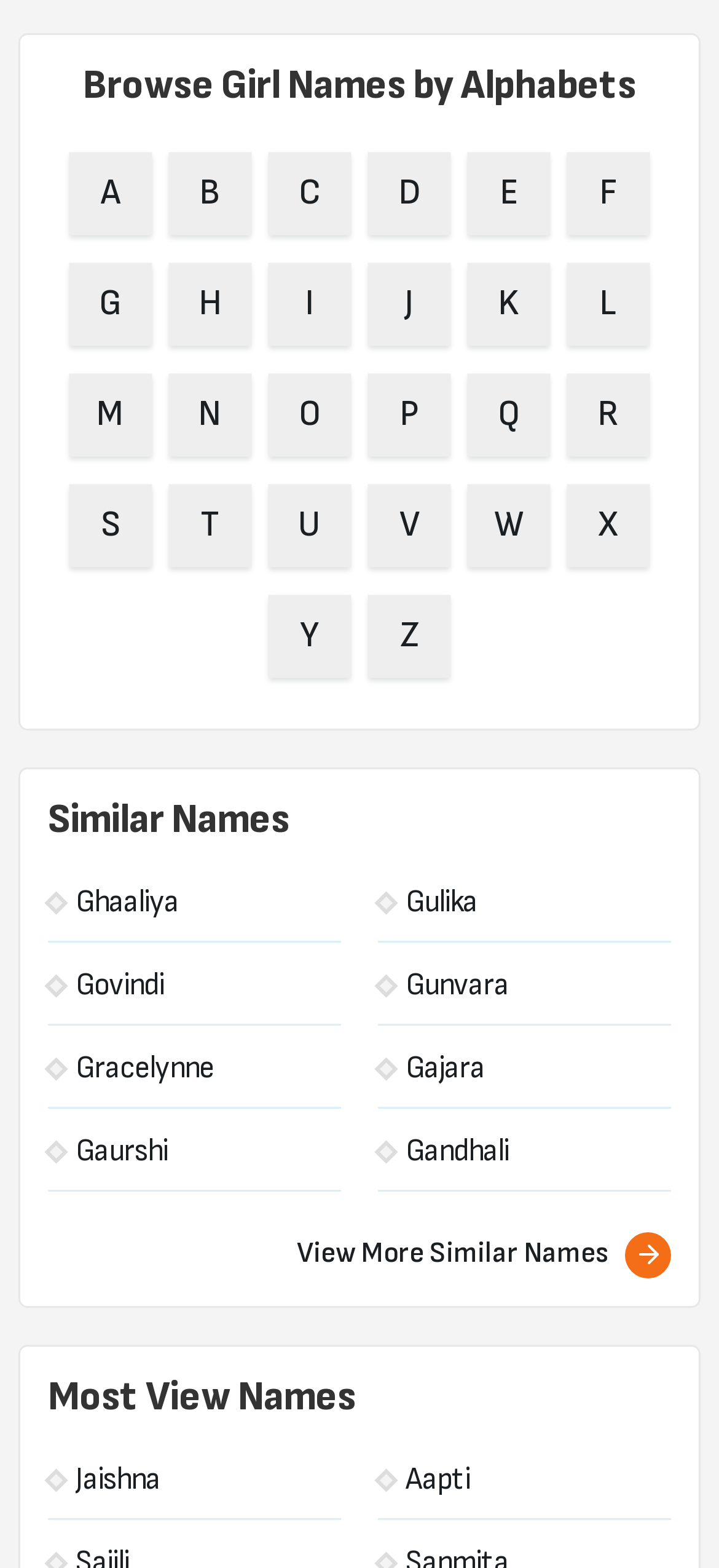Find the bounding box coordinates of the clickable element required to execute the following instruction: "Check most viewed name Jaishna". Provide the coordinates as four float numbers between 0 and 1, i.e., [left, top, right, bottom].

[0.067, 0.931, 0.474, 0.97]